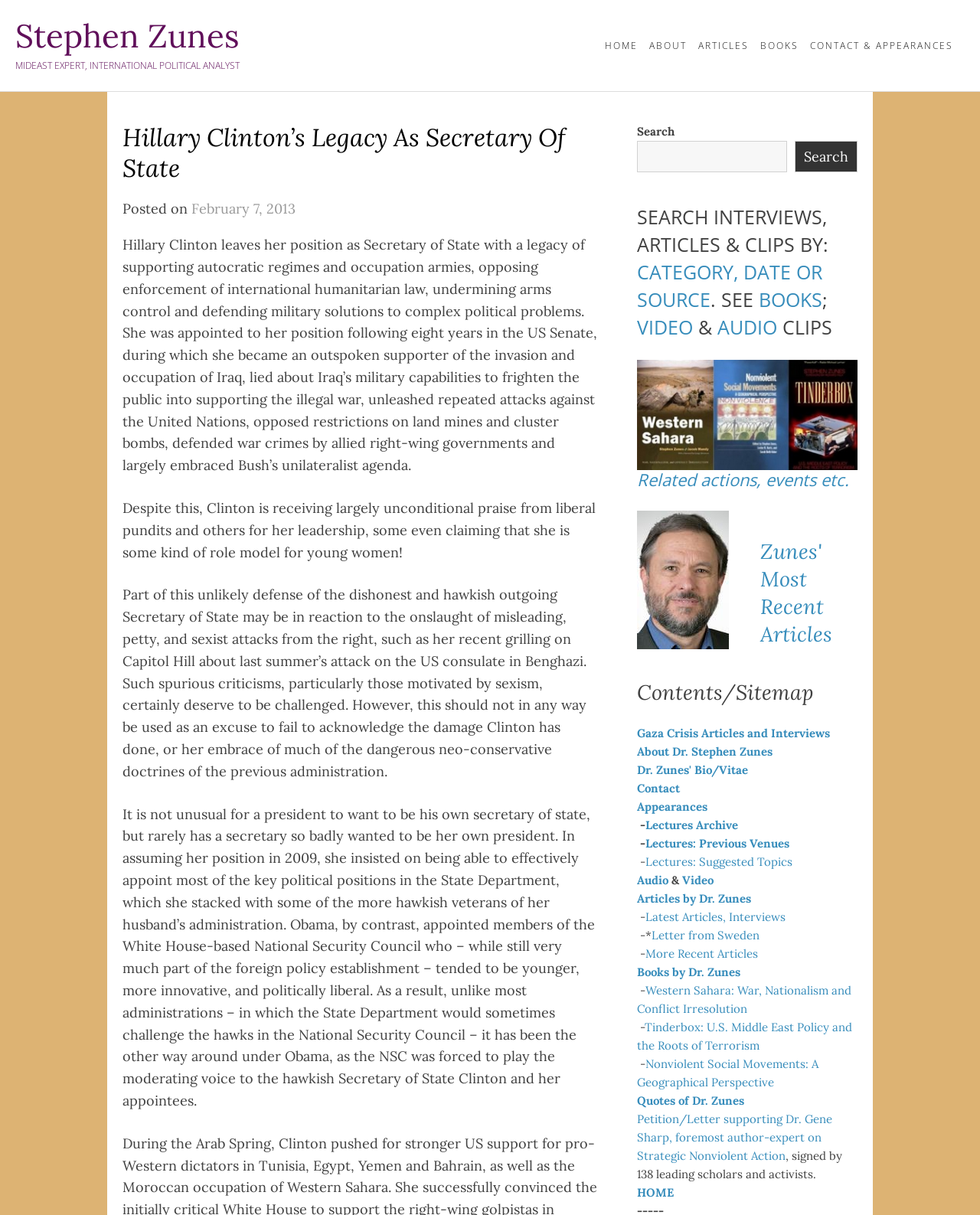With reference to the image, please provide a detailed answer to the following question: What is the name of the author's book?

One of the author's books is 'Tinderbox: U.S. Middle East Policy and the Roots of Terrorism', which is listed under the heading 'Books by Dr. Zunes'.